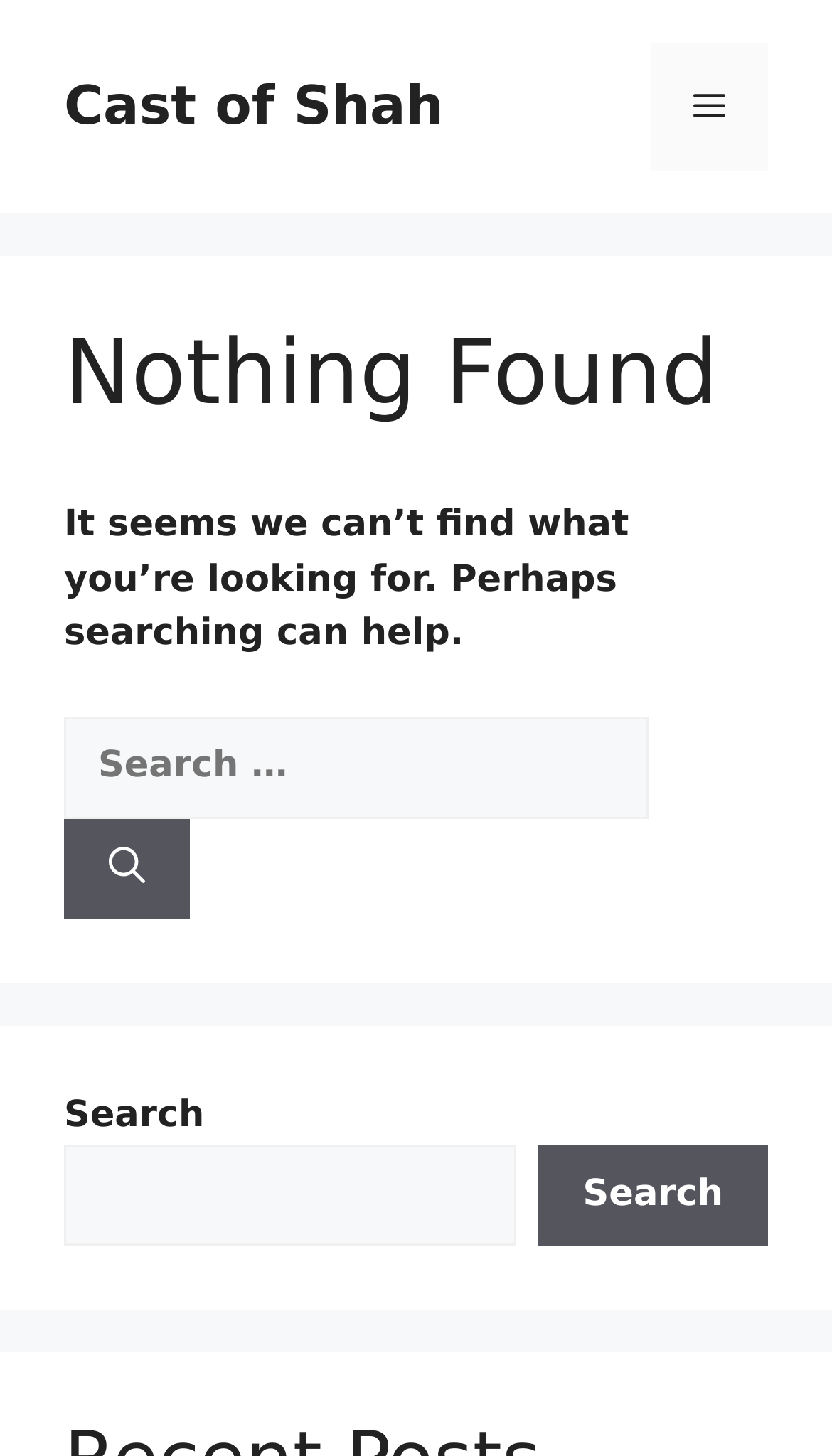What is the purpose of the button 'Menu'?
Using the visual information, answer the question in a single word or phrase.

To toggle the primary menu